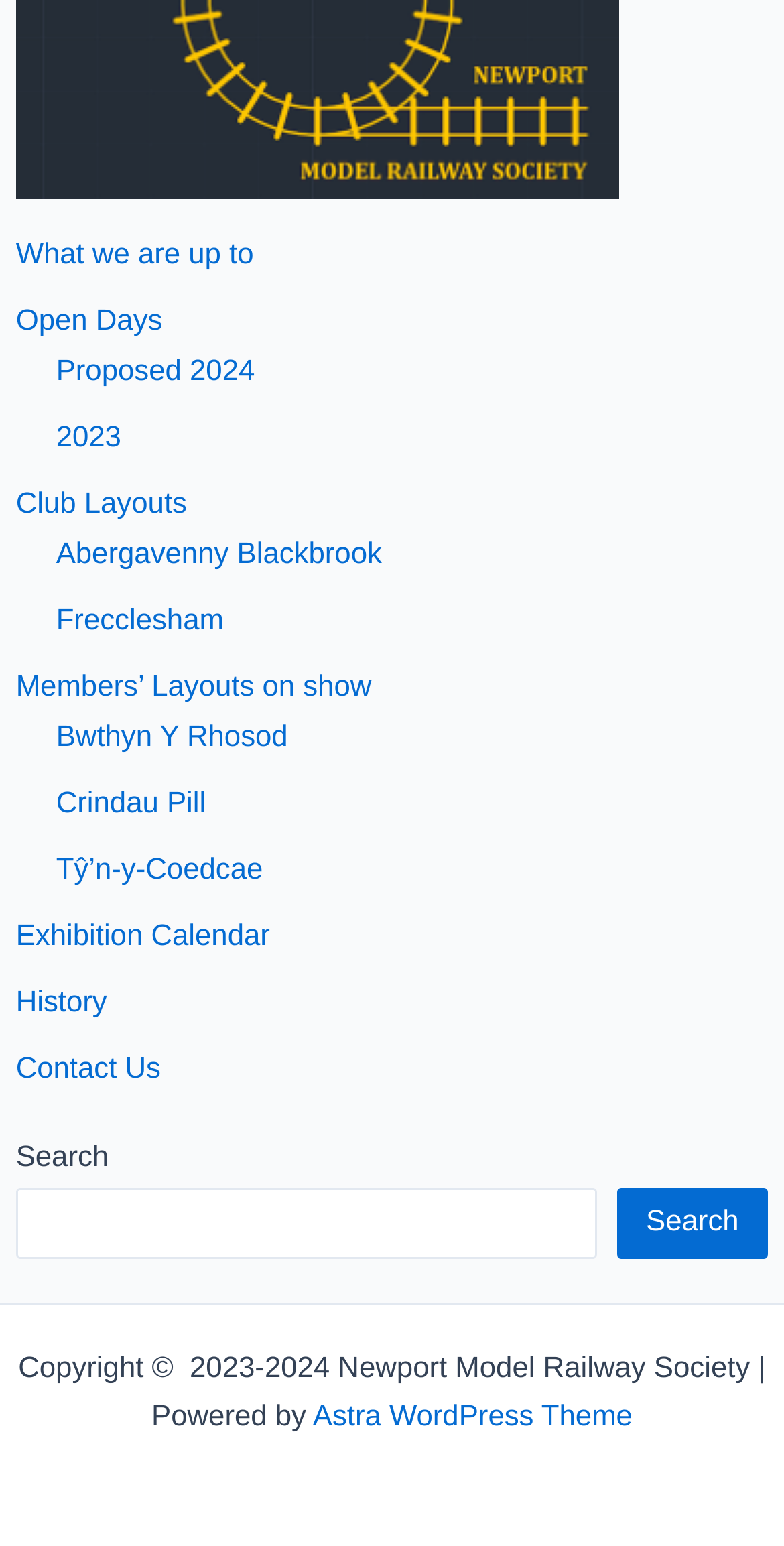What is the theme of the website?
Refer to the image and give a detailed answer to the query.

I found the theme information in the footer of the page, which states 'Powered by Astra WordPress Theme'.